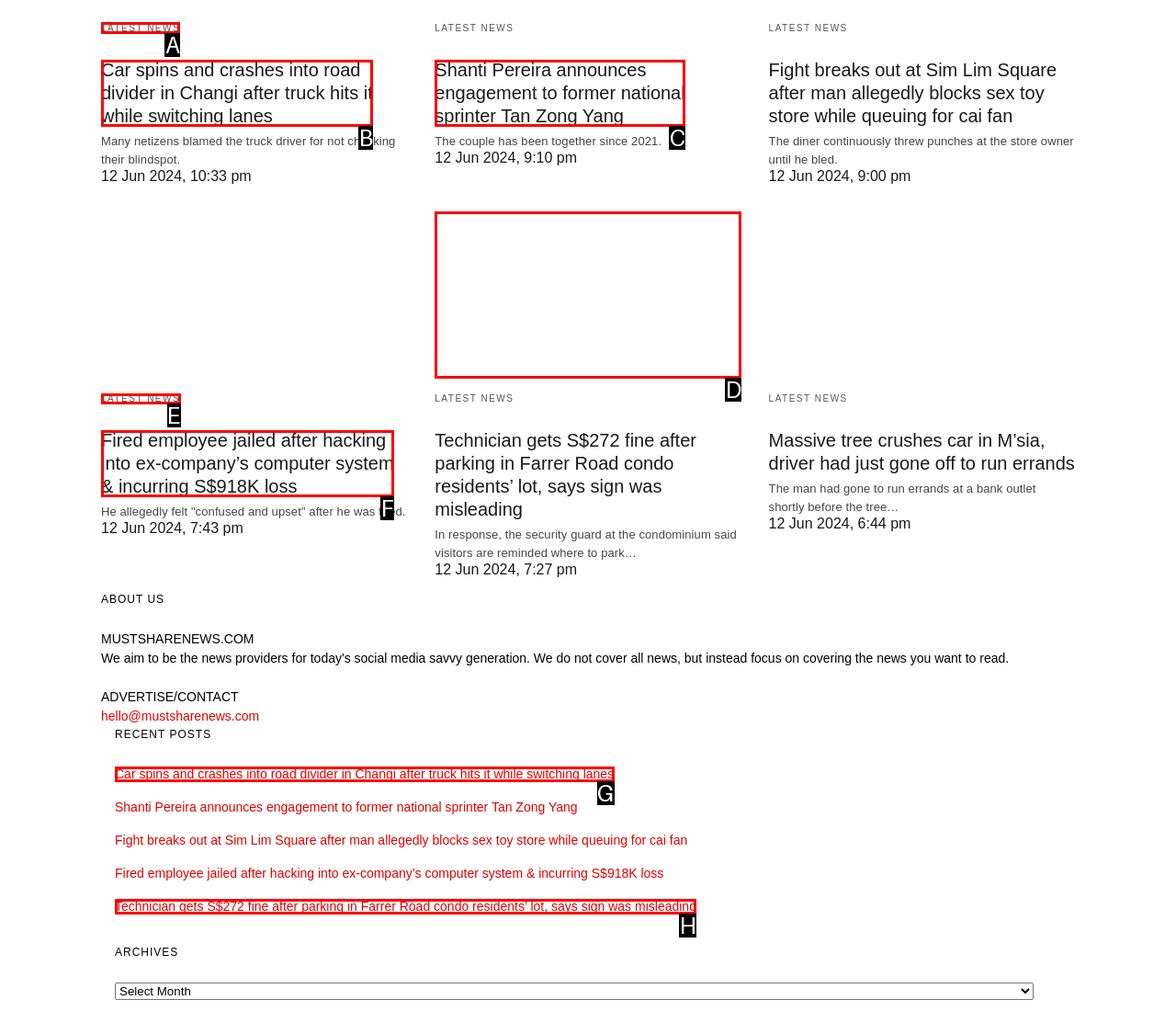Decide which UI element to click to accomplish the task: Read the latest news
Respond with the corresponding option letter.

A